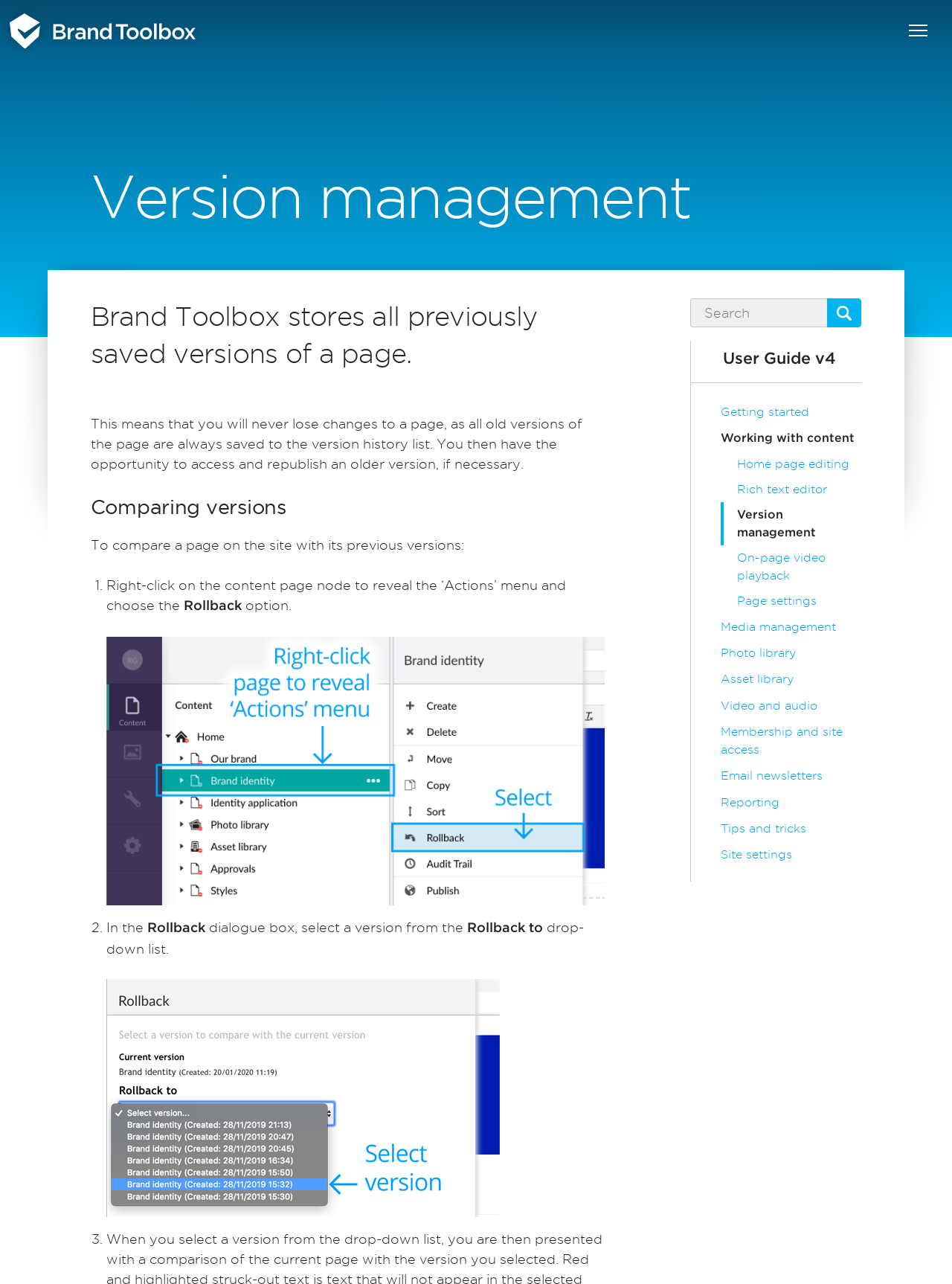Use a single word or phrase to respond to the question:
How do I compare a page with its previous versions?

Right-click and choose Rollback